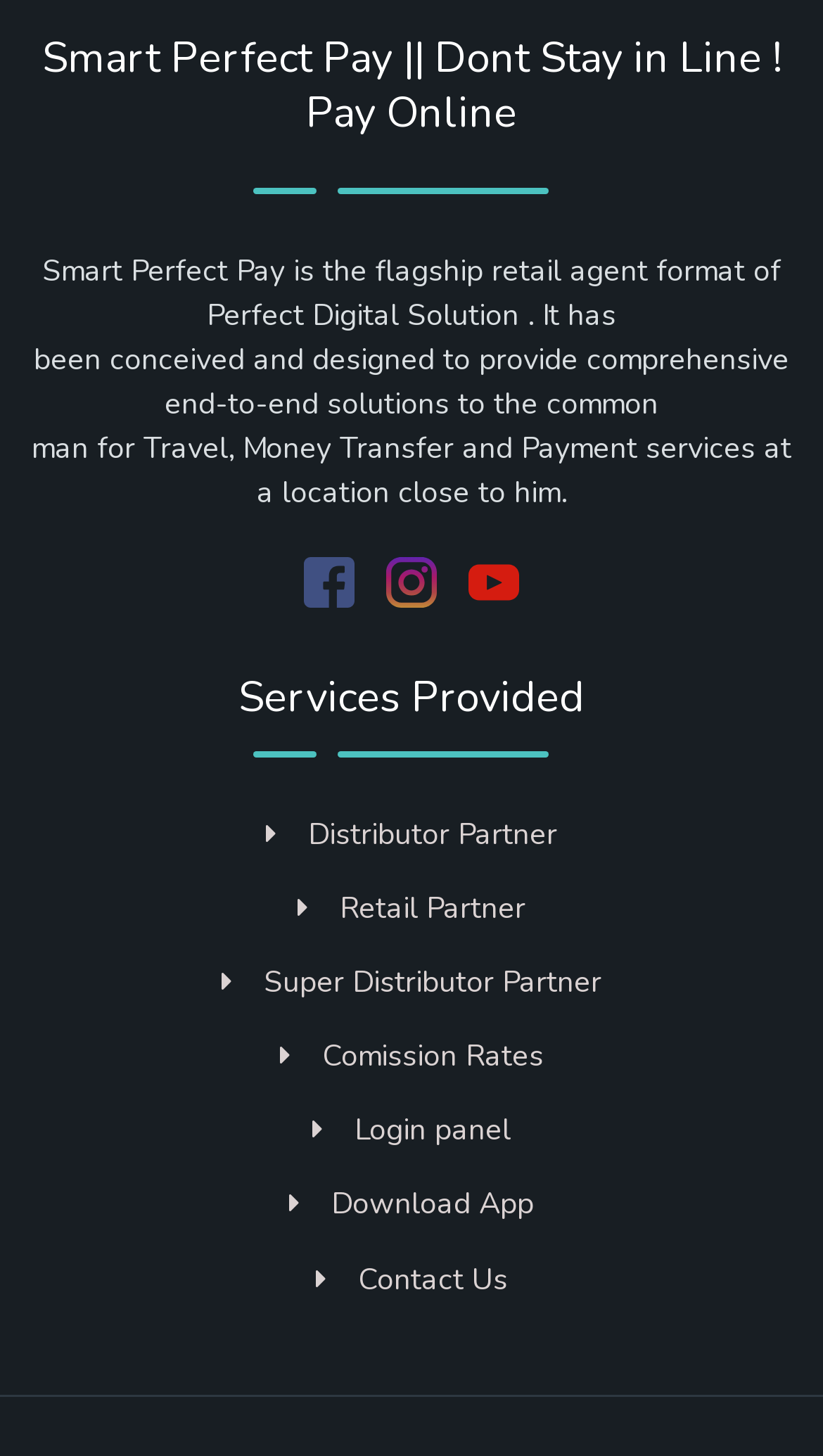Could you provide the bounding box coordinates for the portion of the screen to click to complete this instruction: "Learn about Services Provided"?

[0.038, 0.46, 0.962, 0.498]